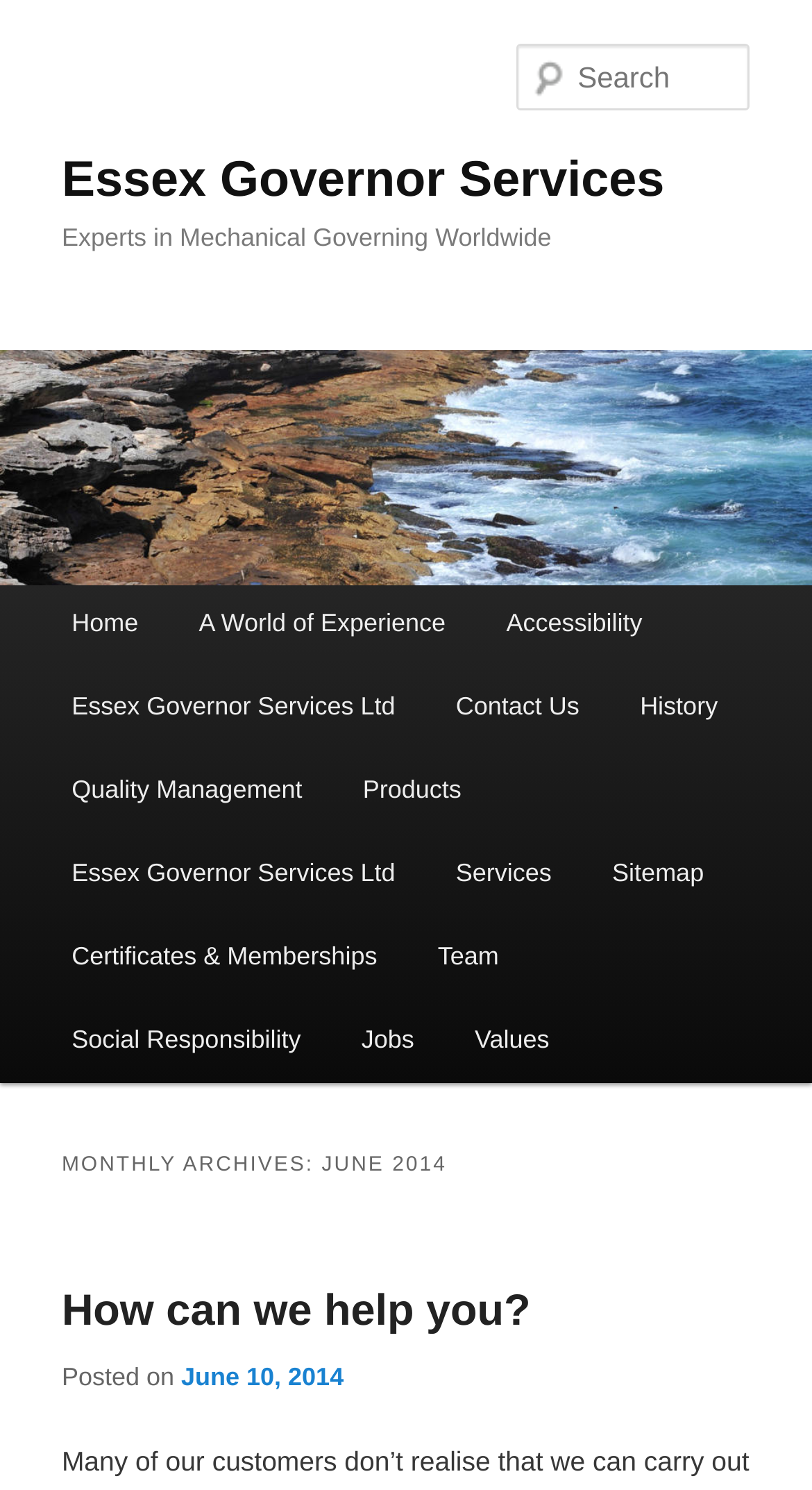Kindly determine the bounding box coordinates for the clickable area to achieve the given instruction: "Go to home page".

[0.051, 0.391, 0.208, 0.447]